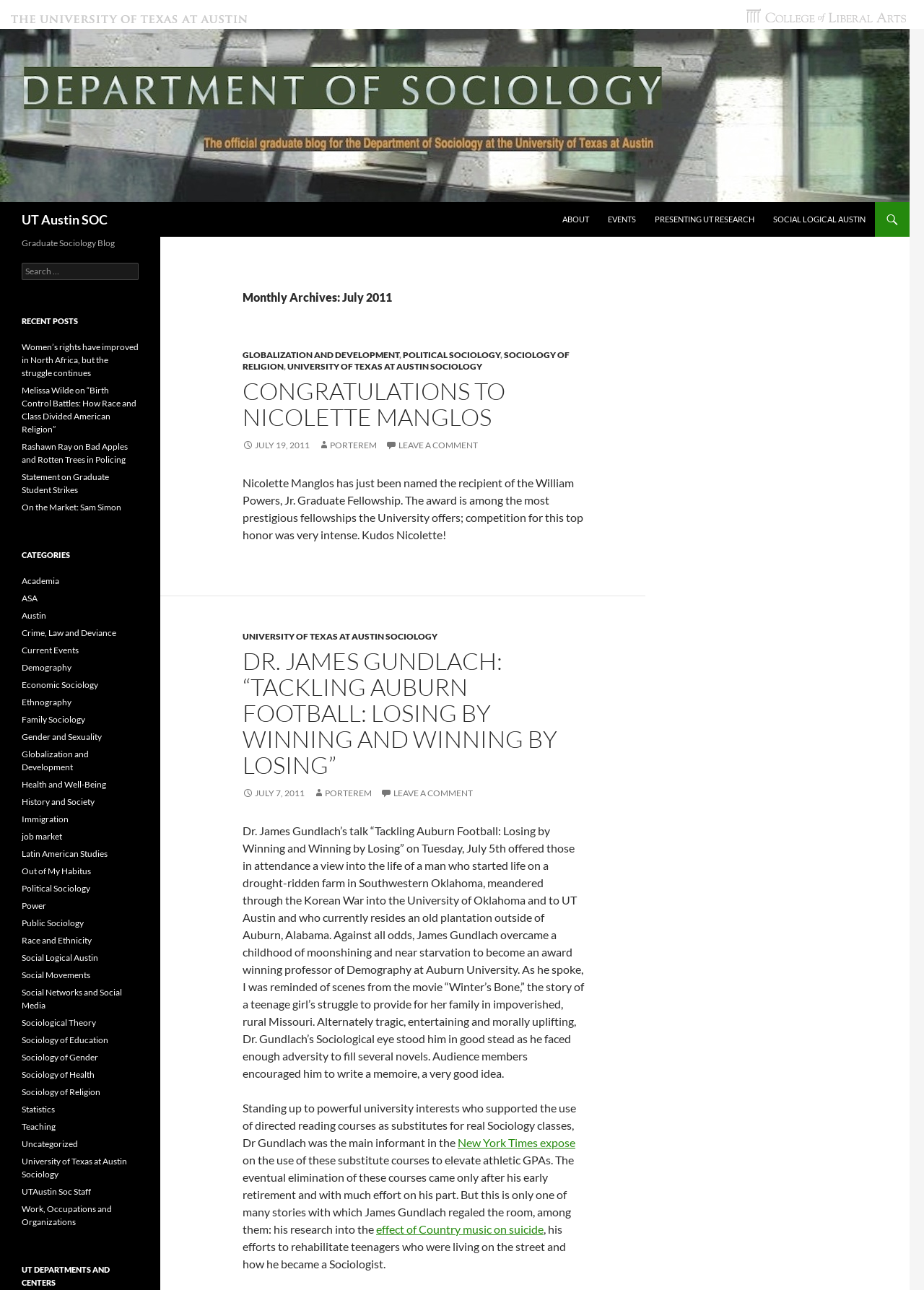Please find the bounding box coordinates in the format (top-left x, top-left y, bottom-right x, bottom-right y) for the given element description. Ensure the coordinates are floating point numbers between 0 and 1. Description: Sociological Theory

[0.023, 0.788, 0.104, 0.797]